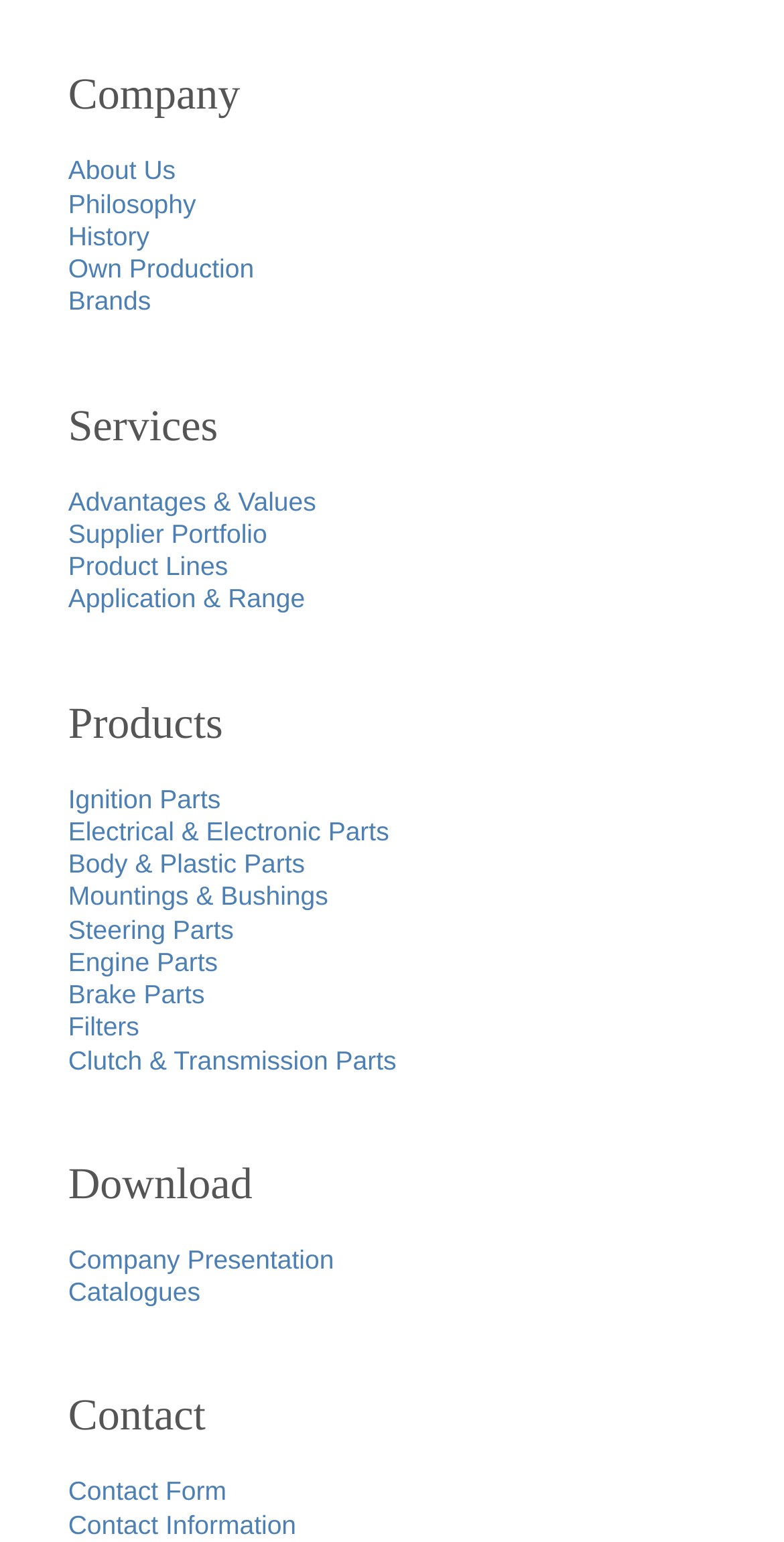Please identify the bounding box coordinates of the area that needs to be clicked to fulfill the following instruction: "Learn about the company's history."

[0.087, 0.143, 0.191, 0.163]